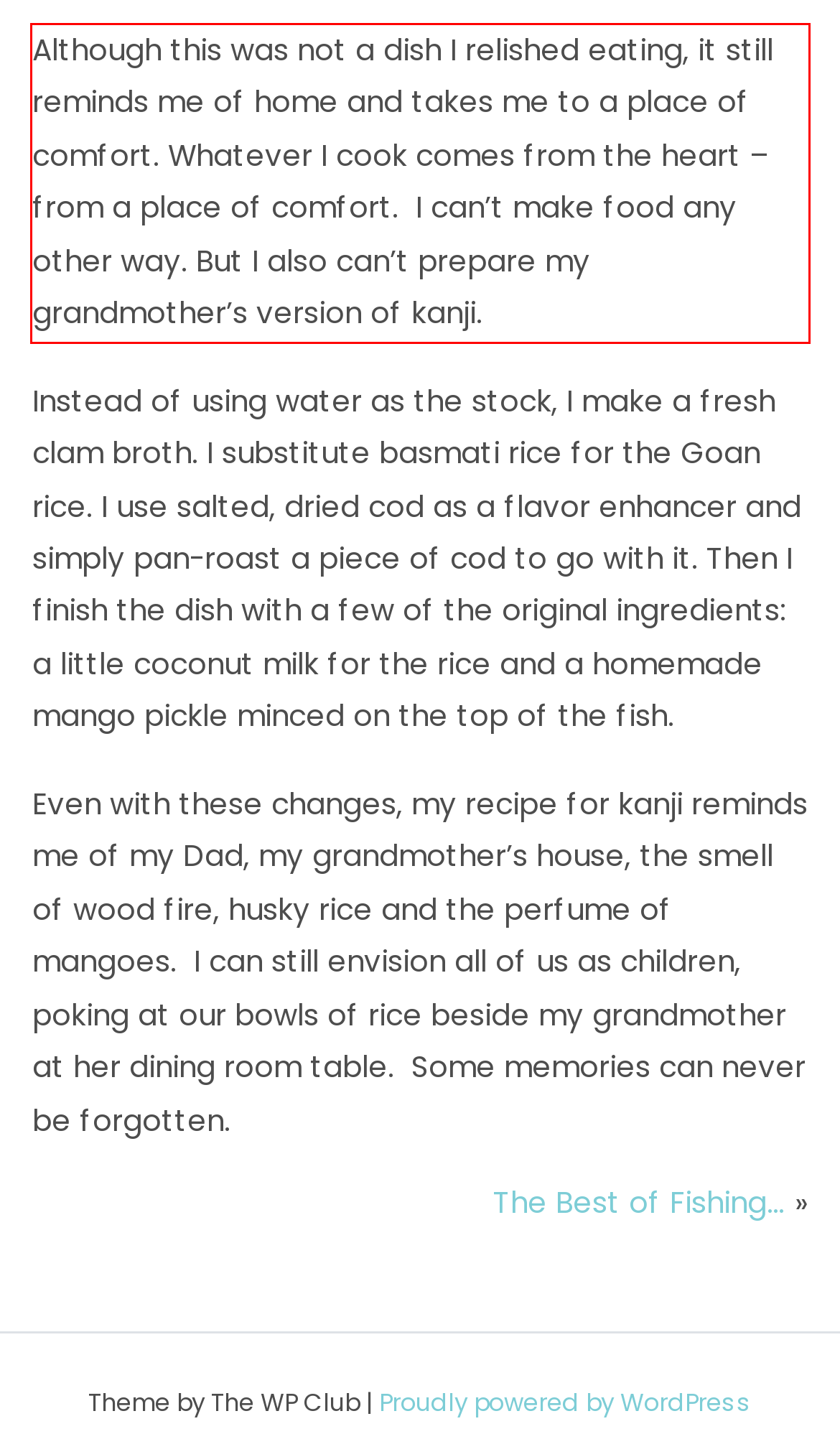Identify the text inside the red bounding box in the provided webpage screenshot and transcribe it.

Although this was not a dish I relished eating, it still reminds me of home and takes me to a place of comfort. Whatever I cook comes from the heart – from a place of comfort. I can’t make food any other way. But I also can’t prepare my grandmother’s version of kanji.